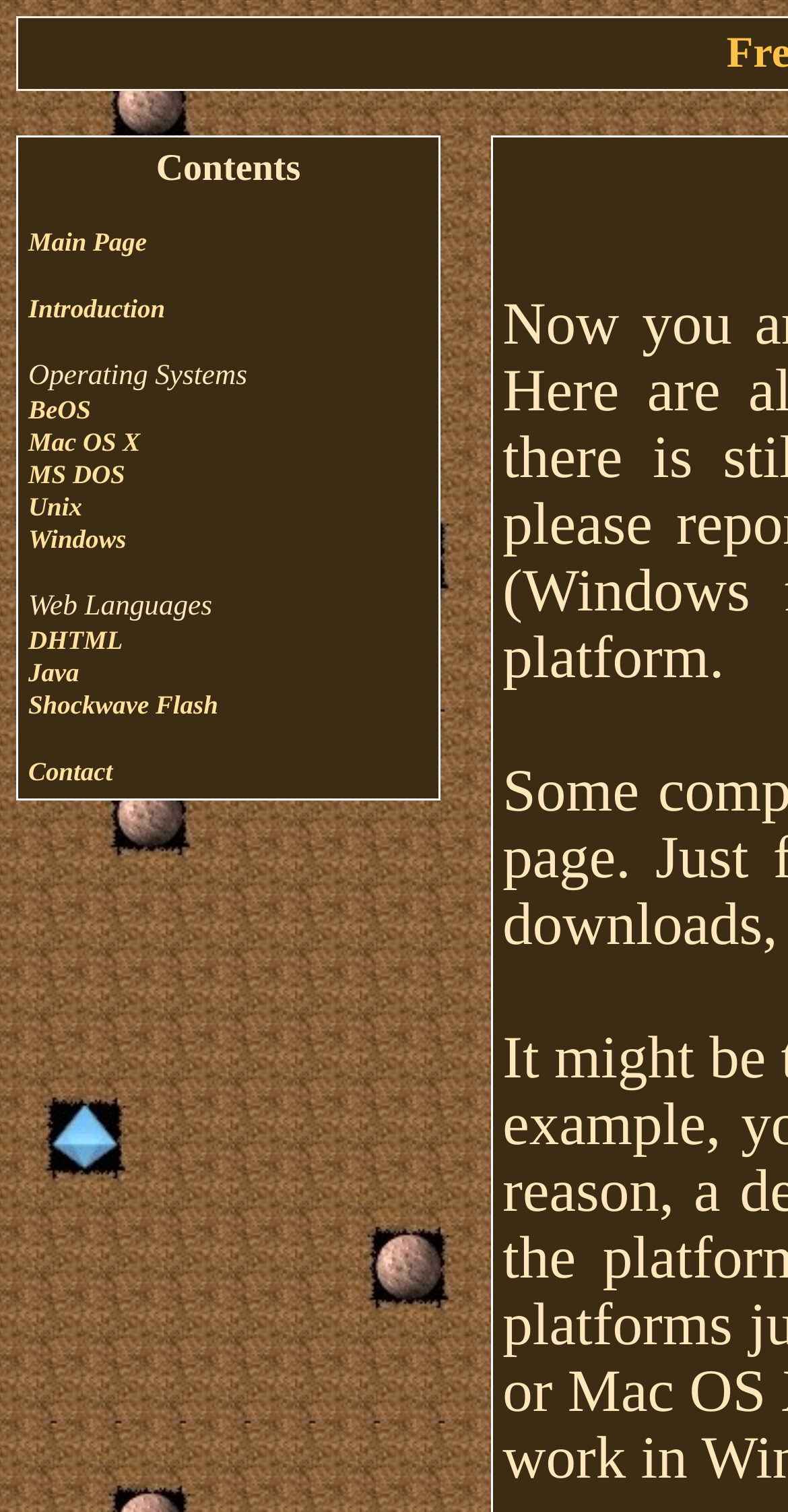What is the last link in the contents section?
Refer to the image and provide a concise answer in one word or phrase.

Contact